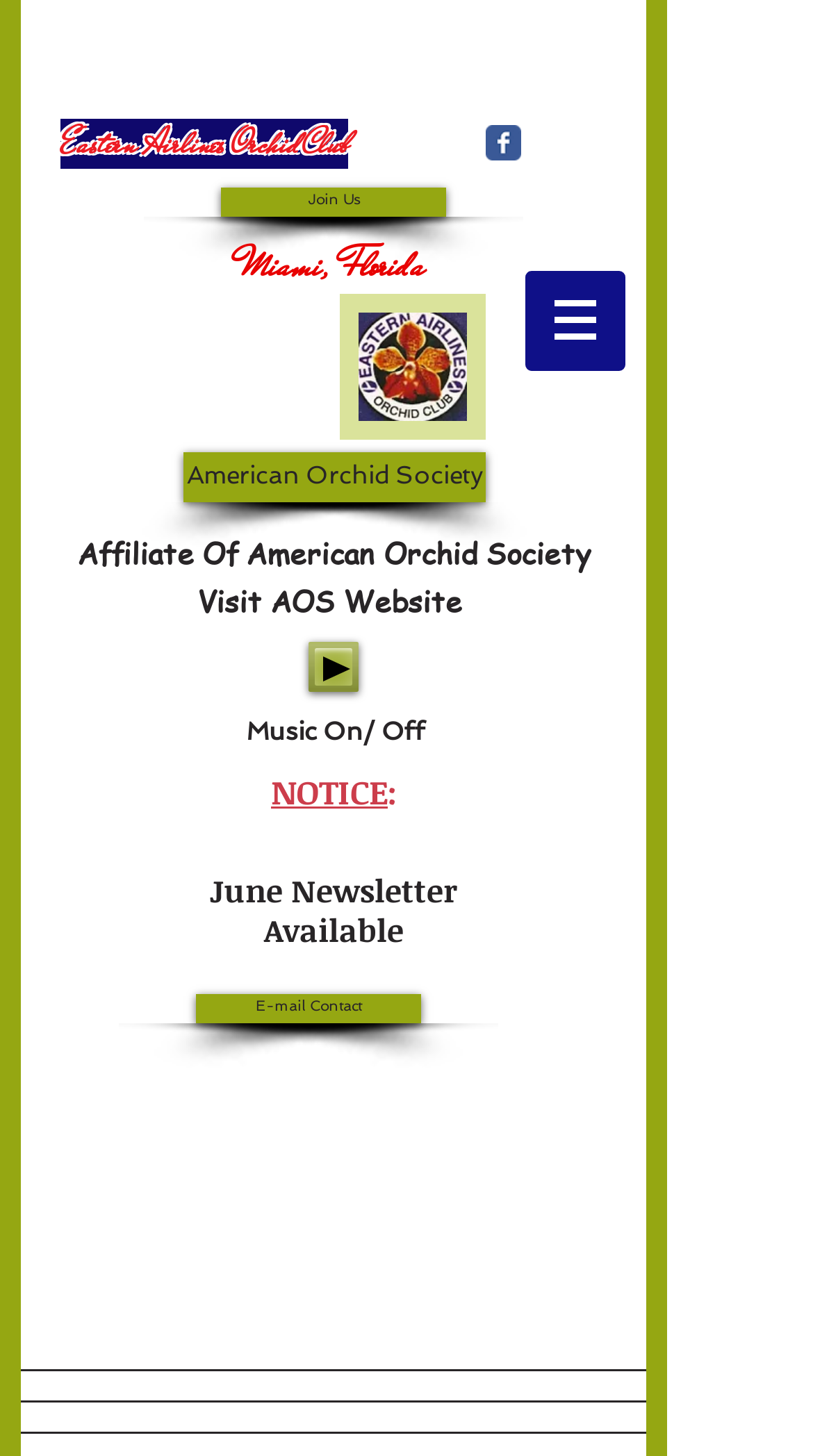Identify the bounding box for the element characterized by the following description: "aria-label="Play"".

[0.379, 0.441, 0.441, 0.475]